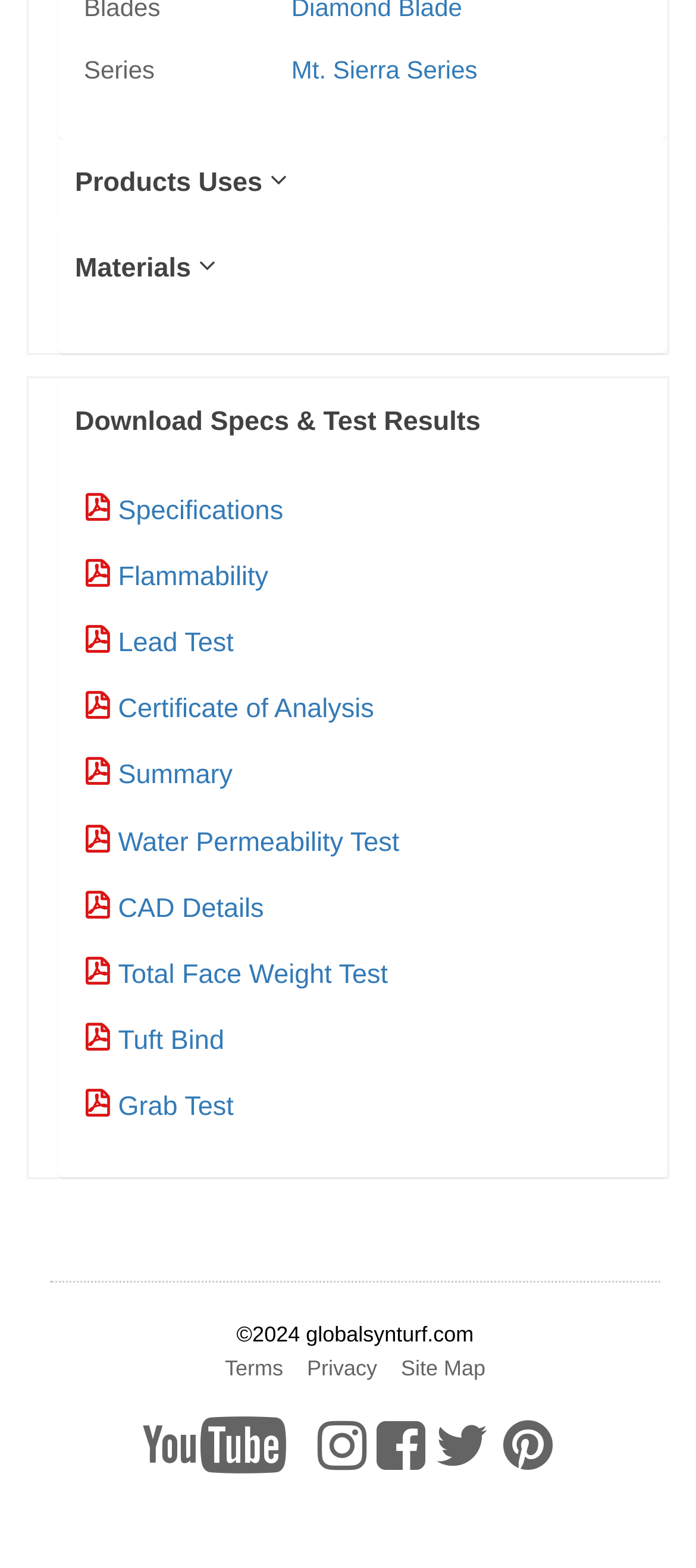Determine the bounding box coordinates for the clickable element required to fulfill the instruction: "View Mt. Sierra Series". Provide the coordinates as four float numbers between 0 and 1, i.e., [left, top, right, bottom].

[0.419, 0.035, 0.686, 0.053]